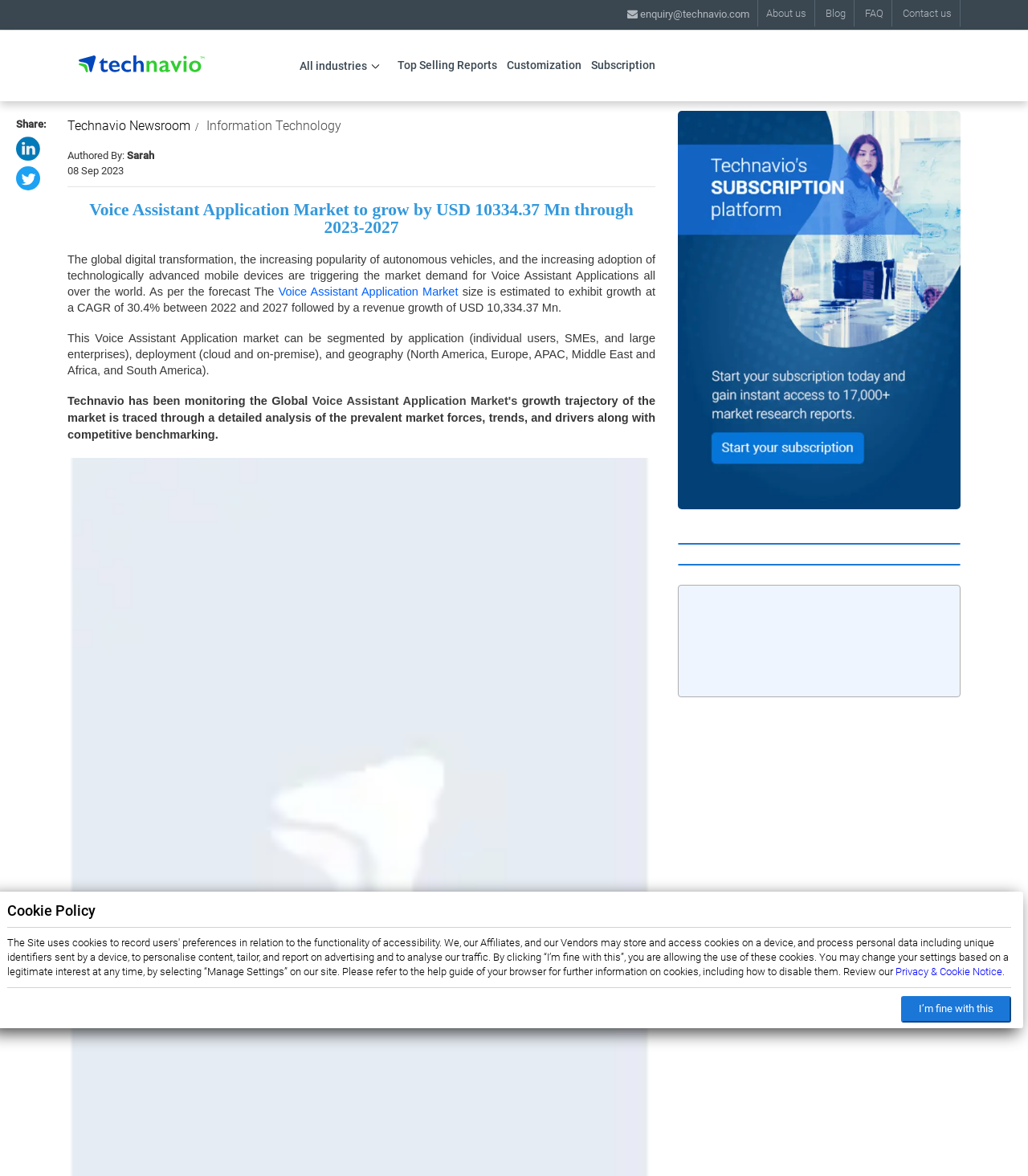Answer this question using a single word or a brief phrase:
What is the growth rate of Voice Assistant Application Market?

30.4% CAGR